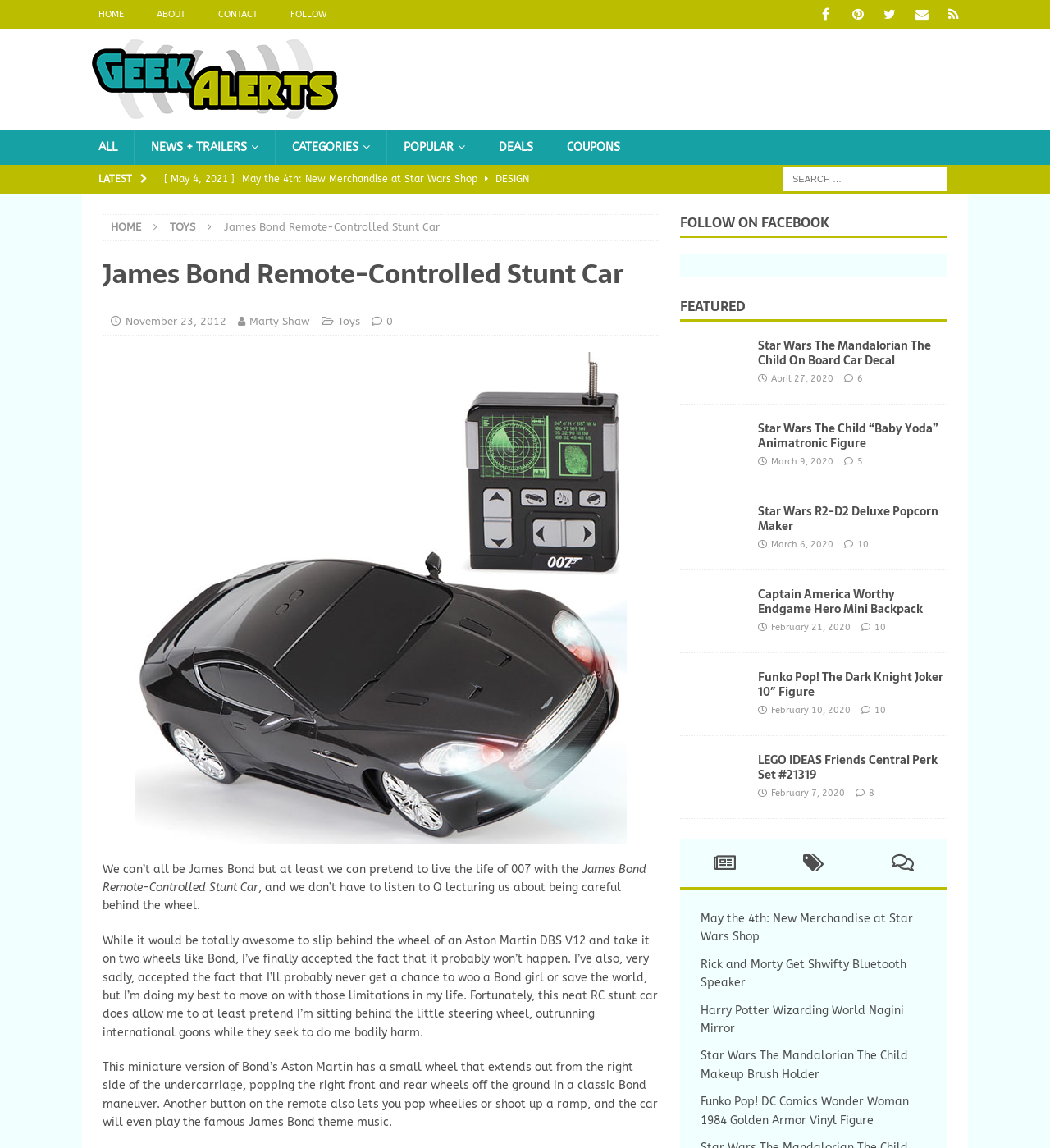Respond to the following question using a concise word or phrase: 
How many comments are there on the article about the Star Wars The Mandalorian The Child On Board Car Decal?

6